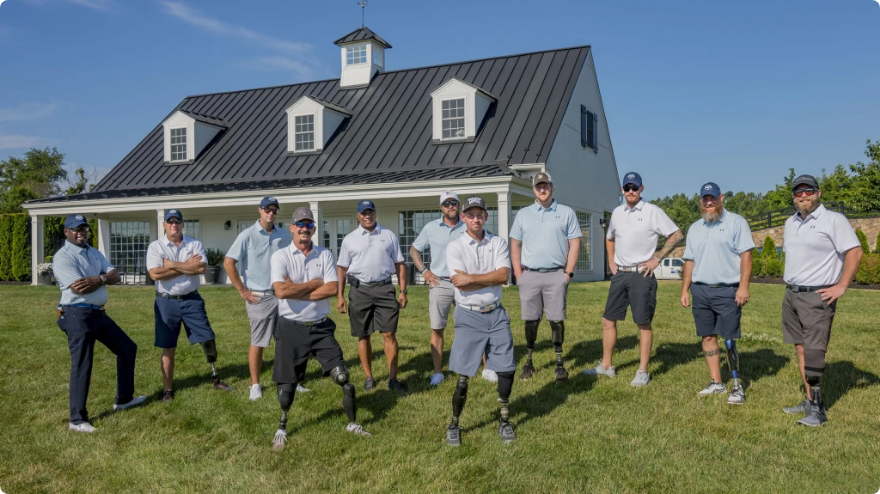How many people are in the group?
Please provide a comprehensive answer based on the contents of the image.

The caption states that there are ten individuals posing in front of the charming house, which can be counted based on the description.